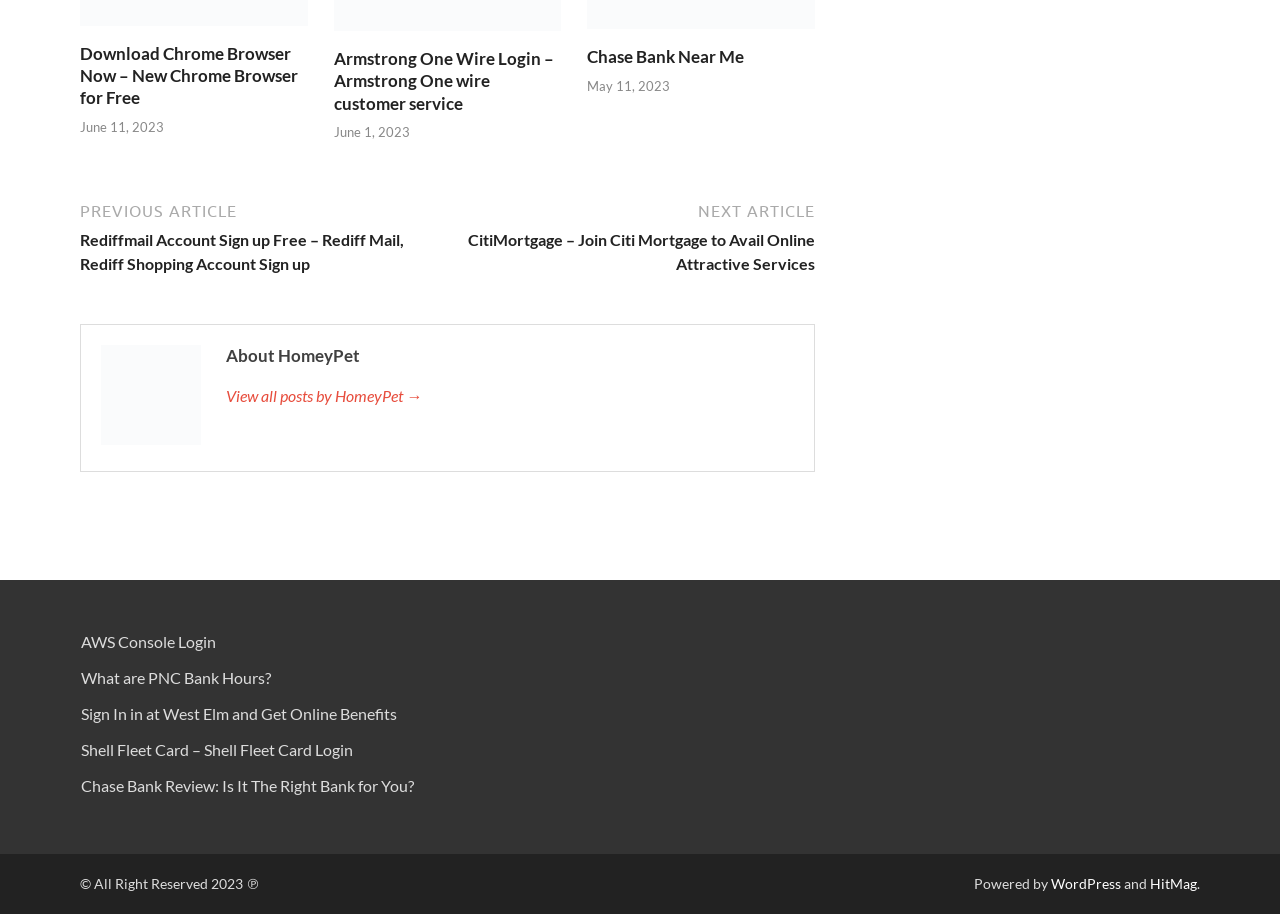Please respond to the question using a single word or phrase:
How many links are there in the navigation section?

2